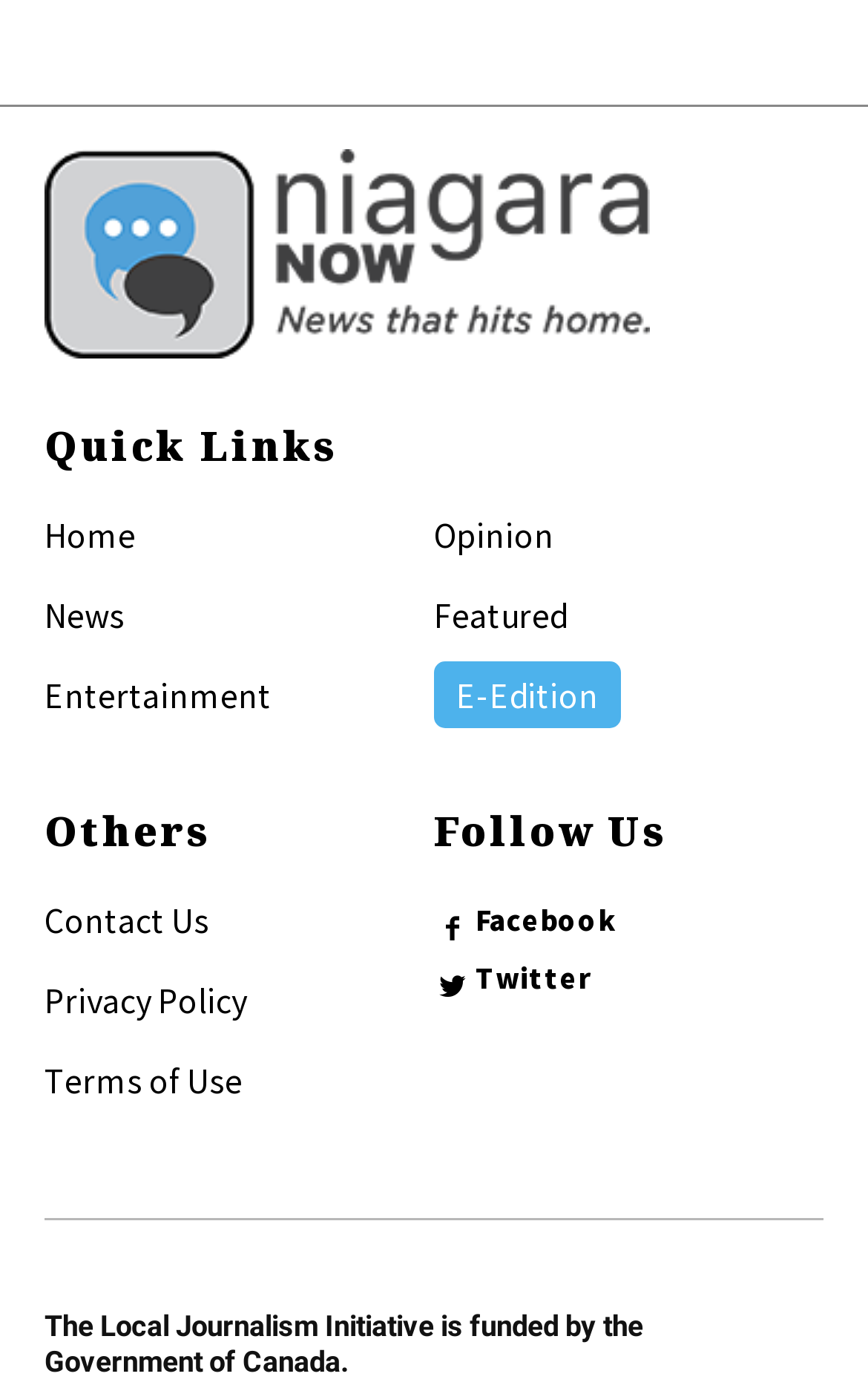What are the other links under Others?
Provide a short answer using one word or a brief phrase based on the image.

Contact Us, Privacy Policy, Terms of Use